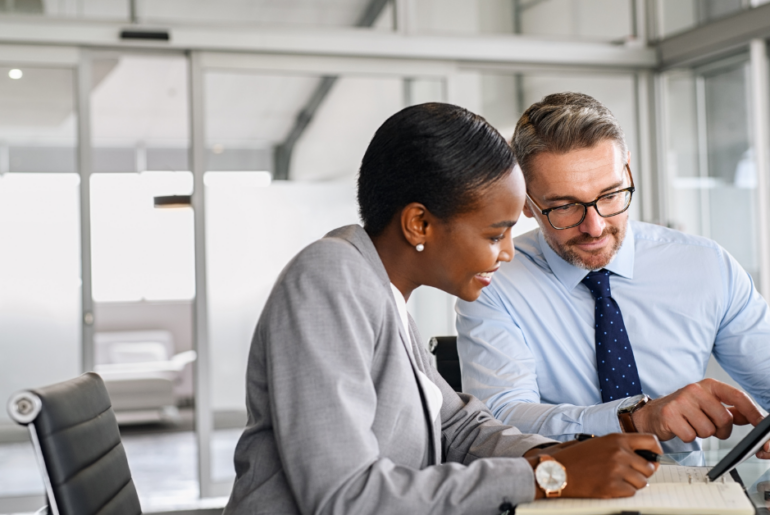Give a concise answer using only one word or phrase for this question:
What type of light is illuminating the workspace?

Natural light